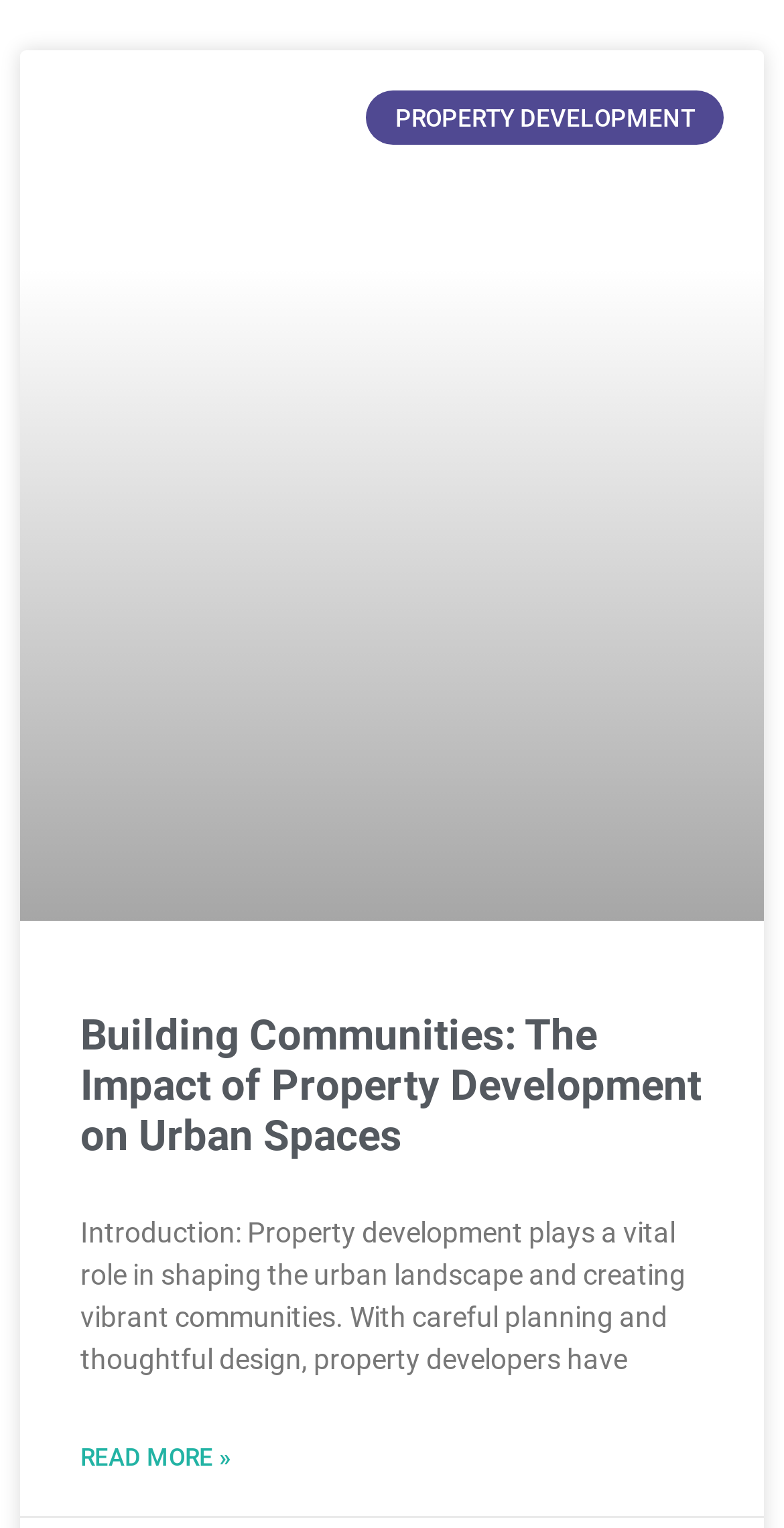Please examine the image and provide a detailed answer to the question: What is the function of the 'READ MORE »' link?

The function of the 'READ MORE »' link can be inferred from its text and location at the bottom of the introductory text, which suggests that it is intended to allow the user to read more about the topic.